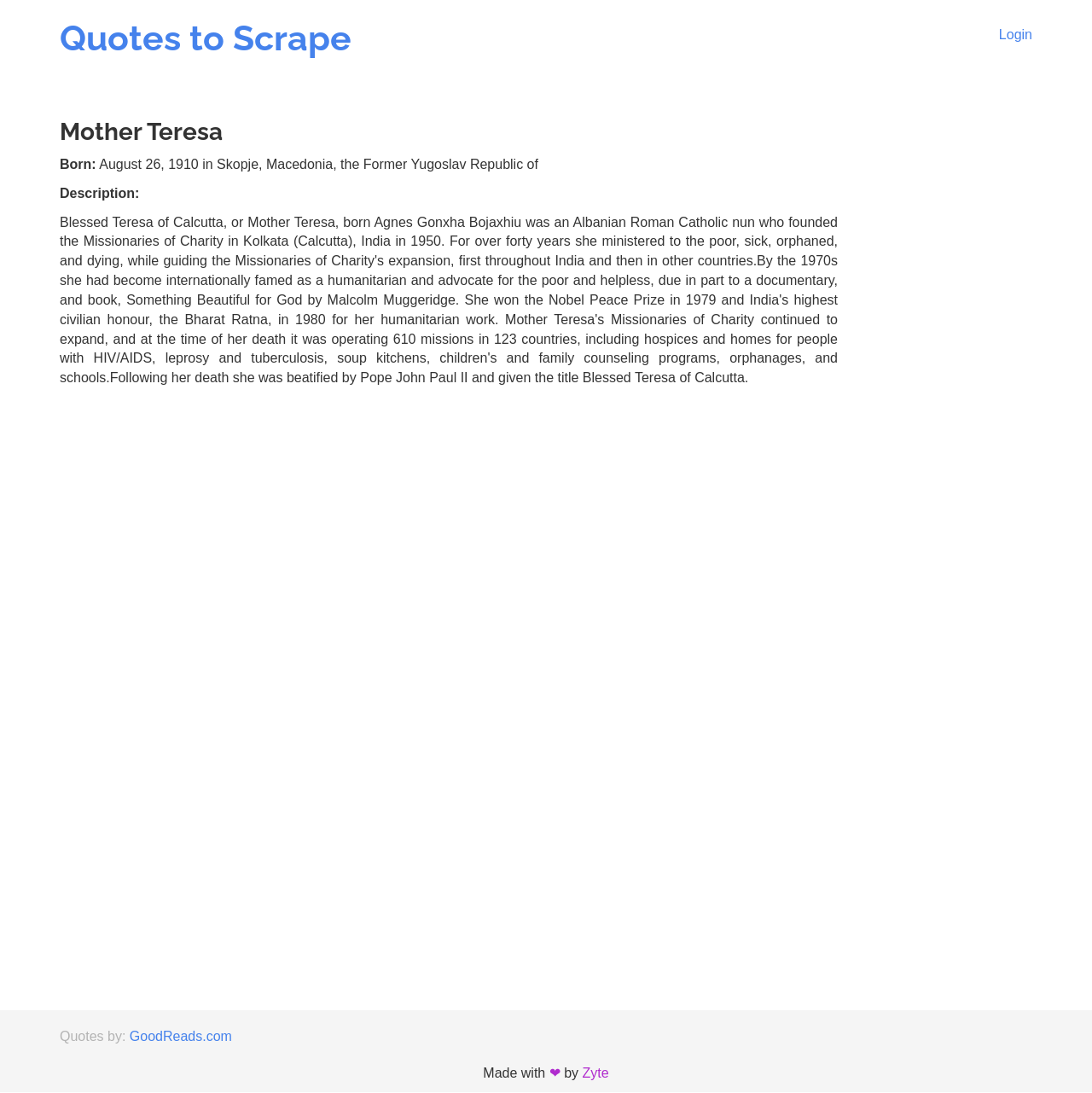Please analyze the image and provide a thorough answer to the question:
Where was Mother Teresa born?

The birthplace of Mother Teresa can be found by looking at the static text 'in Skopje, Macedonia, the Former Yugoslav Republic of' which is located below the 'Born:' label, indicating that Mother Teresa was born in Skopje, Macedonia.